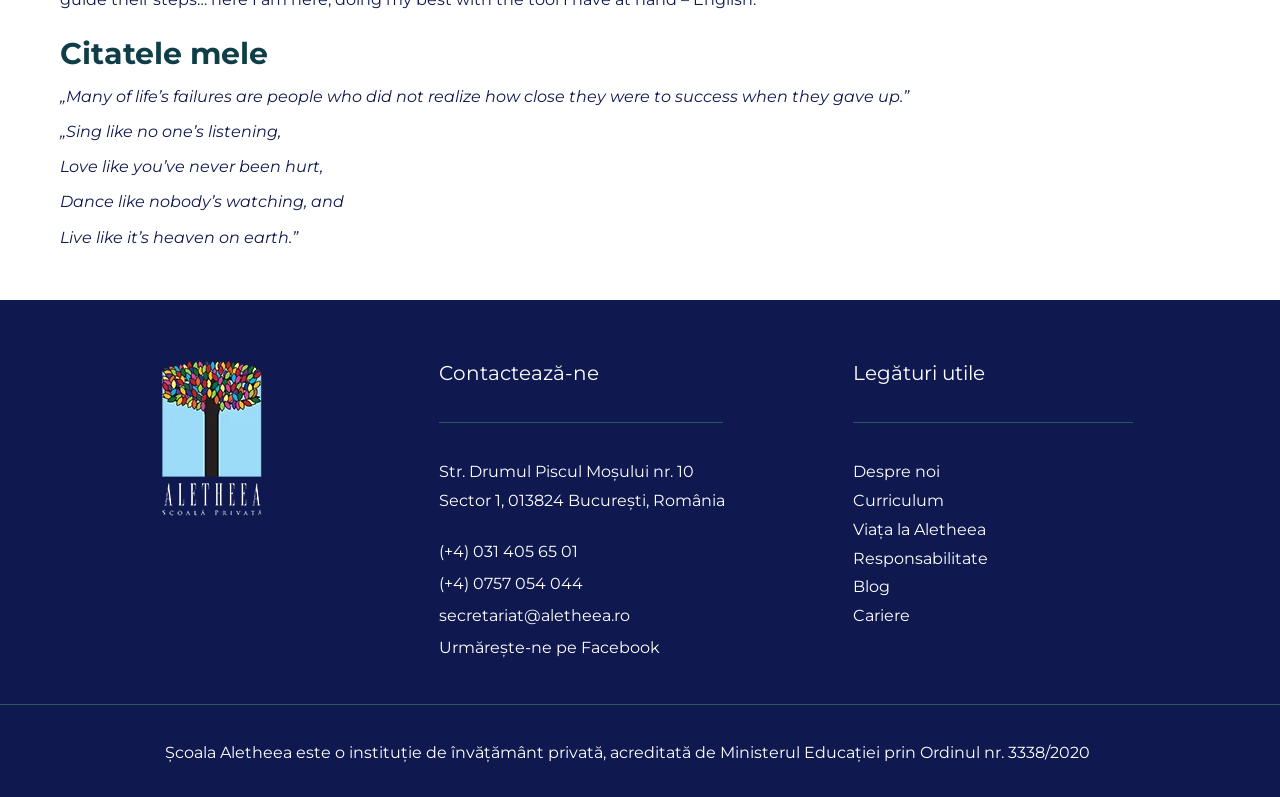Find the coordinates for the bounding box of the element with this description: "Privacy Policy".

None